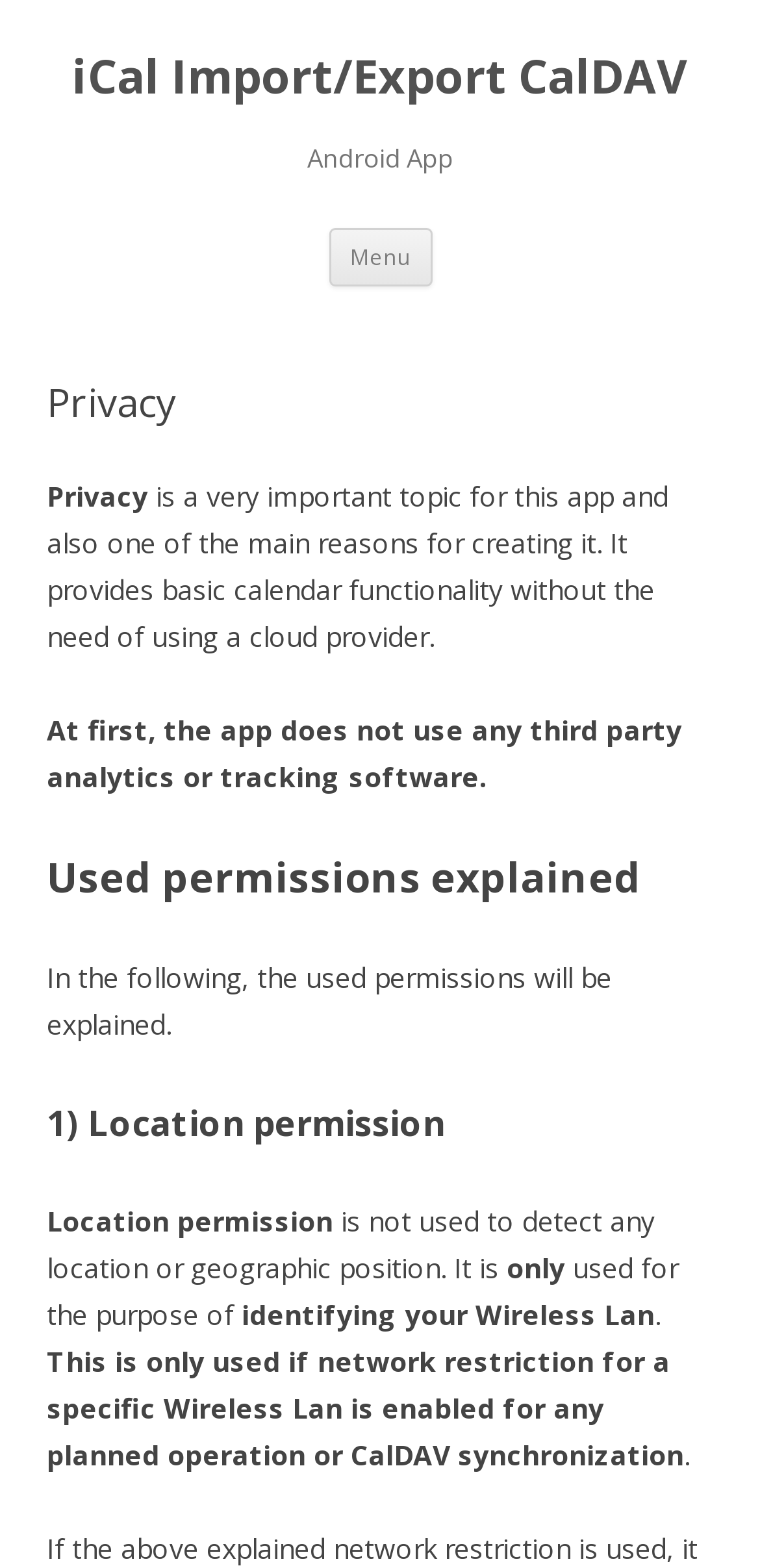What is not used to detect any location or geographic position?
Using the screenshot, give a one-word or short phrase answer.

Location permission